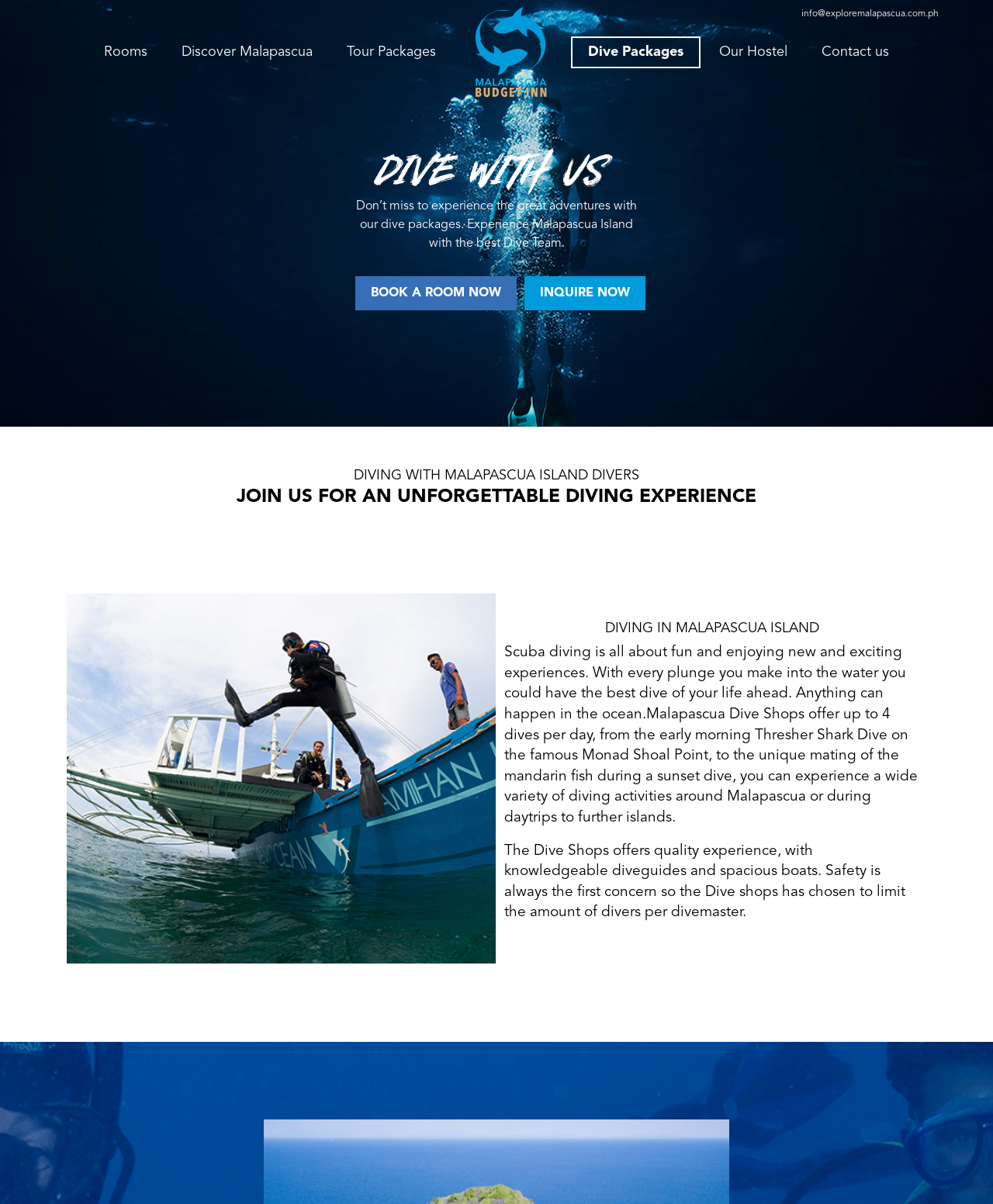Locate the bounding box coordinates of the element I should click to achieve the following instruction: "Send an email to the contact address".

[0.807, 0.008, 0.945, 0.015]